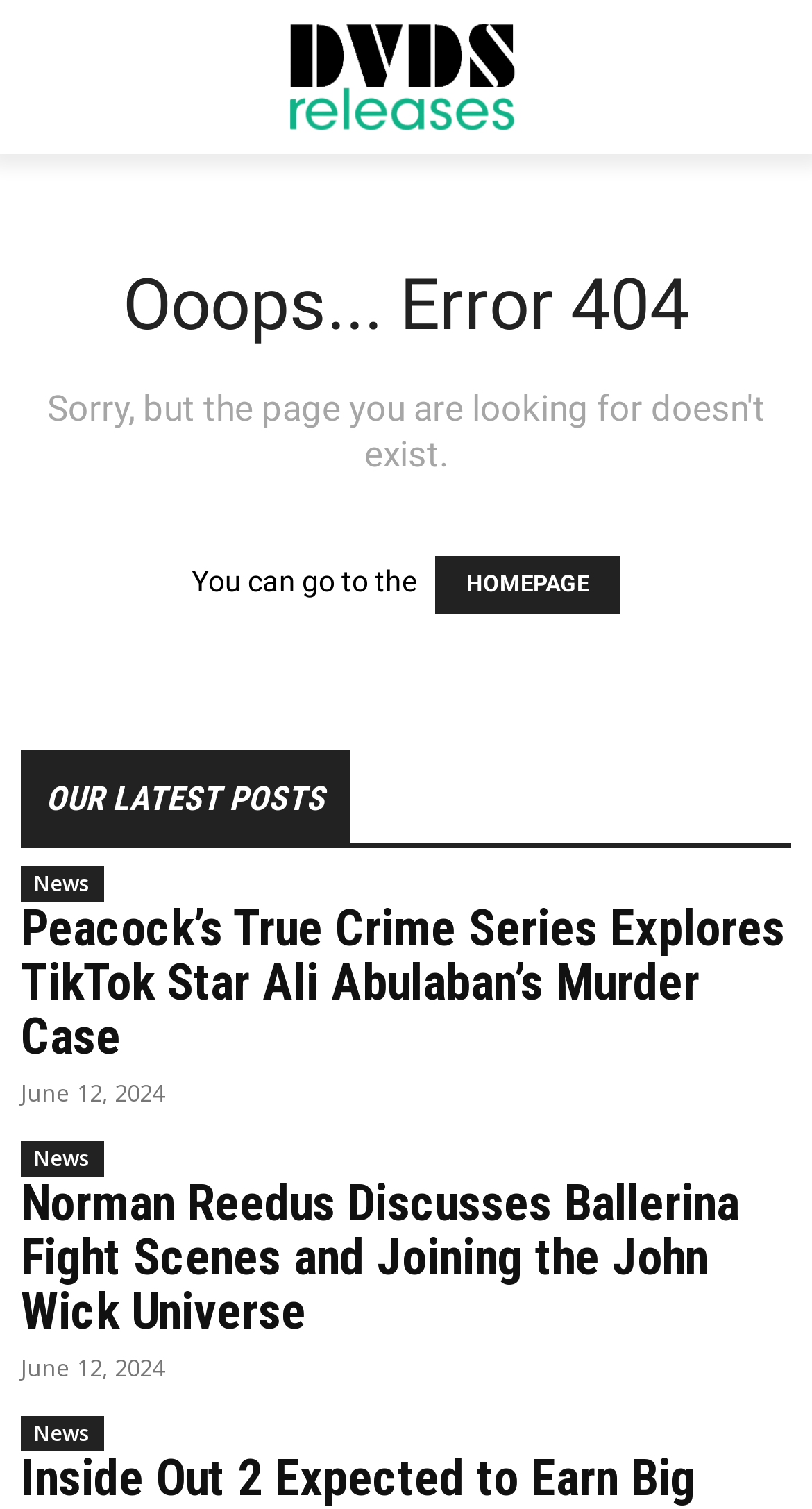What is the error message on the page?
Look at the image and respond with a one-word or short-phrase answer.

Error 404